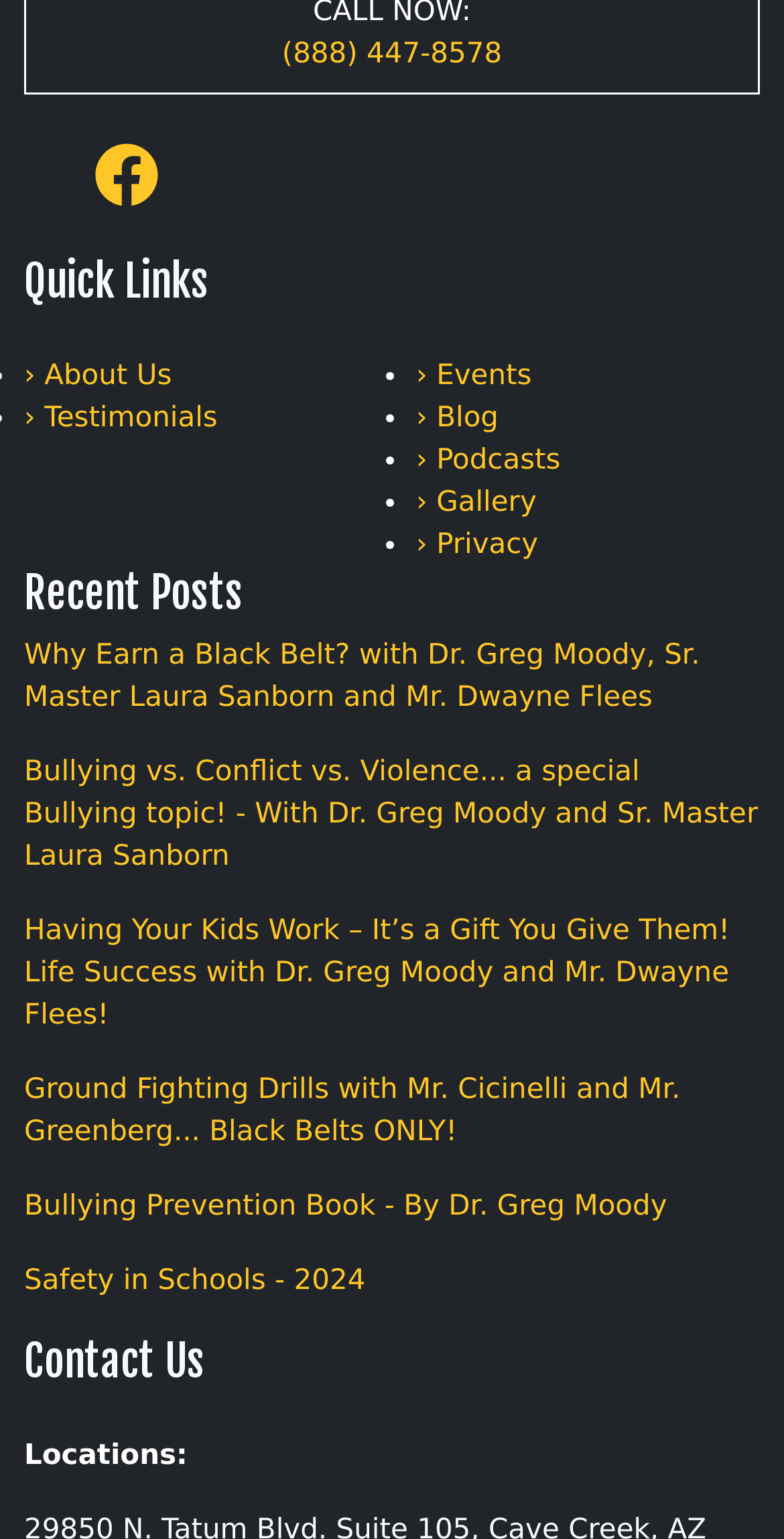Use the details in the image to answer the question thoroughly: 
What is the phone number on the webpage?

I found a link with the text '(888) 447-8578' at the top of the webpage, which is likely a phone number.